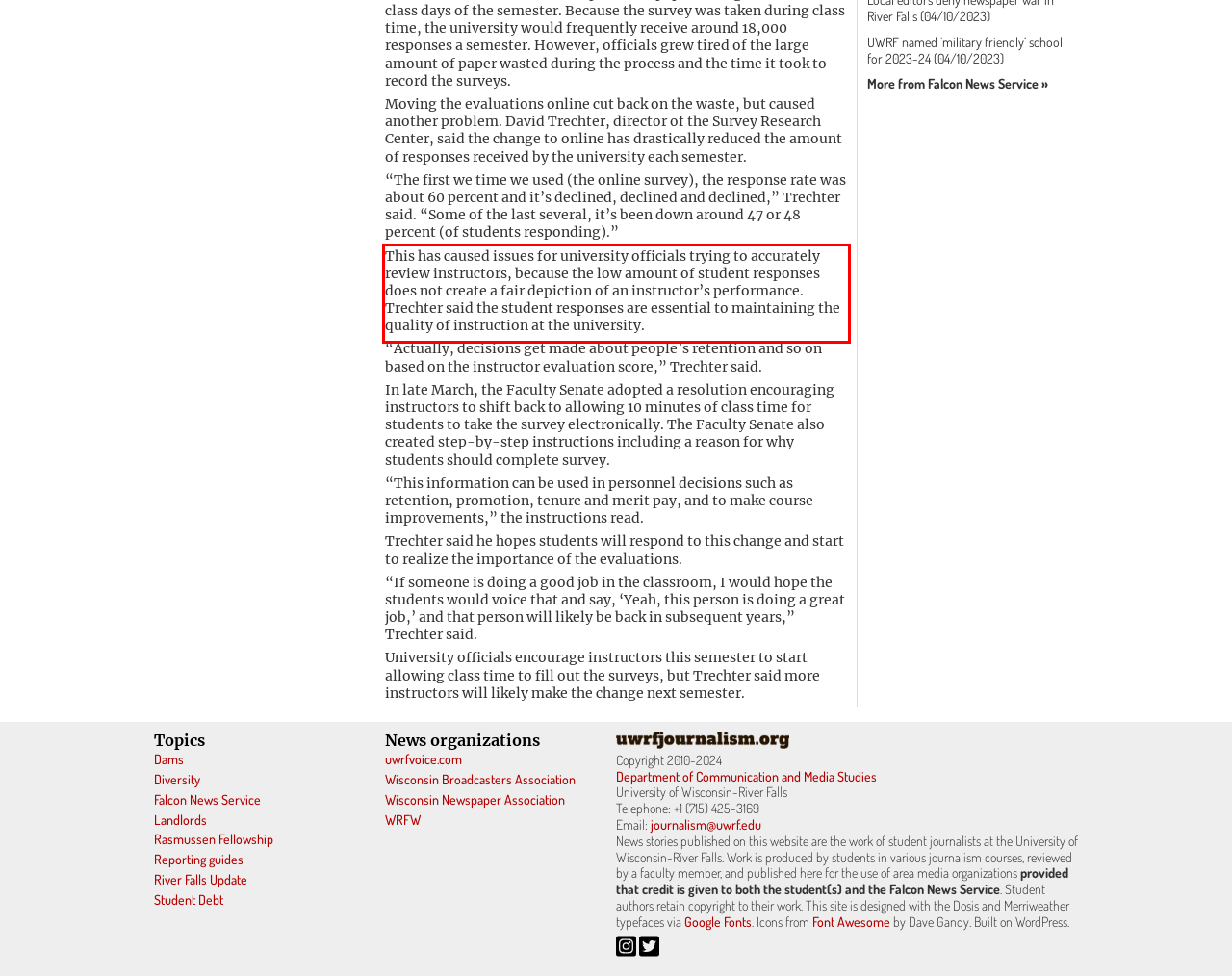You have a screenshot with a red rectangle around a UI element. Recognize and extract the text within this red bounding box using OCR.

This has caused issues for university officials trying to accurately review instructors, because the low amount of student responses does not create a fair depiction of an instructor’s performance. Trechter said the student responses are essential to maintaining the quality of instruction at the university.